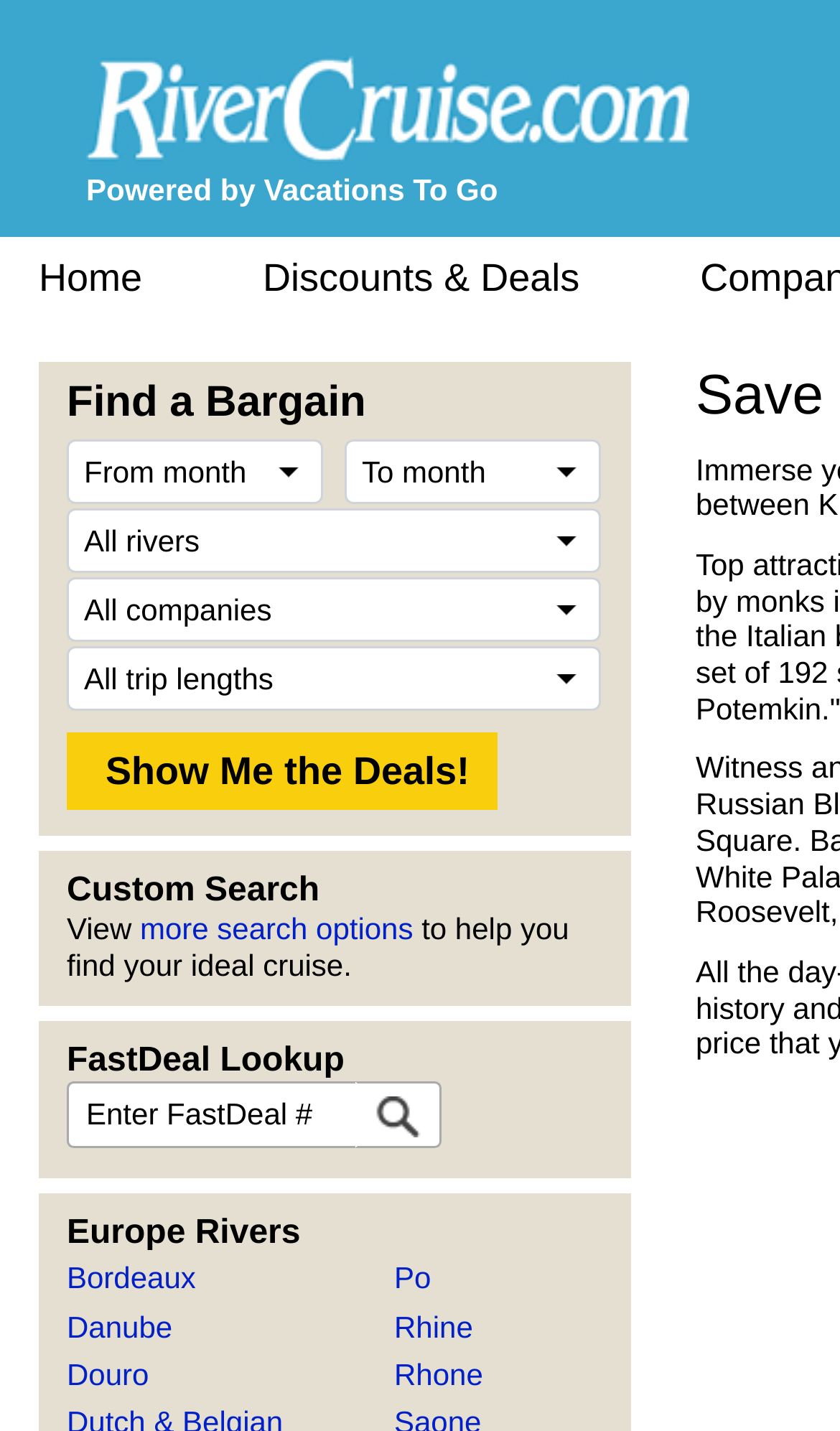Locate the bounding box coordinates of the area that needs to be clicked to fulfill the following instruction: "Select a river from the dropdown". The coordinates should be in the format of four float numbers between 0 and 1, namely [left, top, right, bottom].

[0.079, 0.355, 0.715, 0.4]